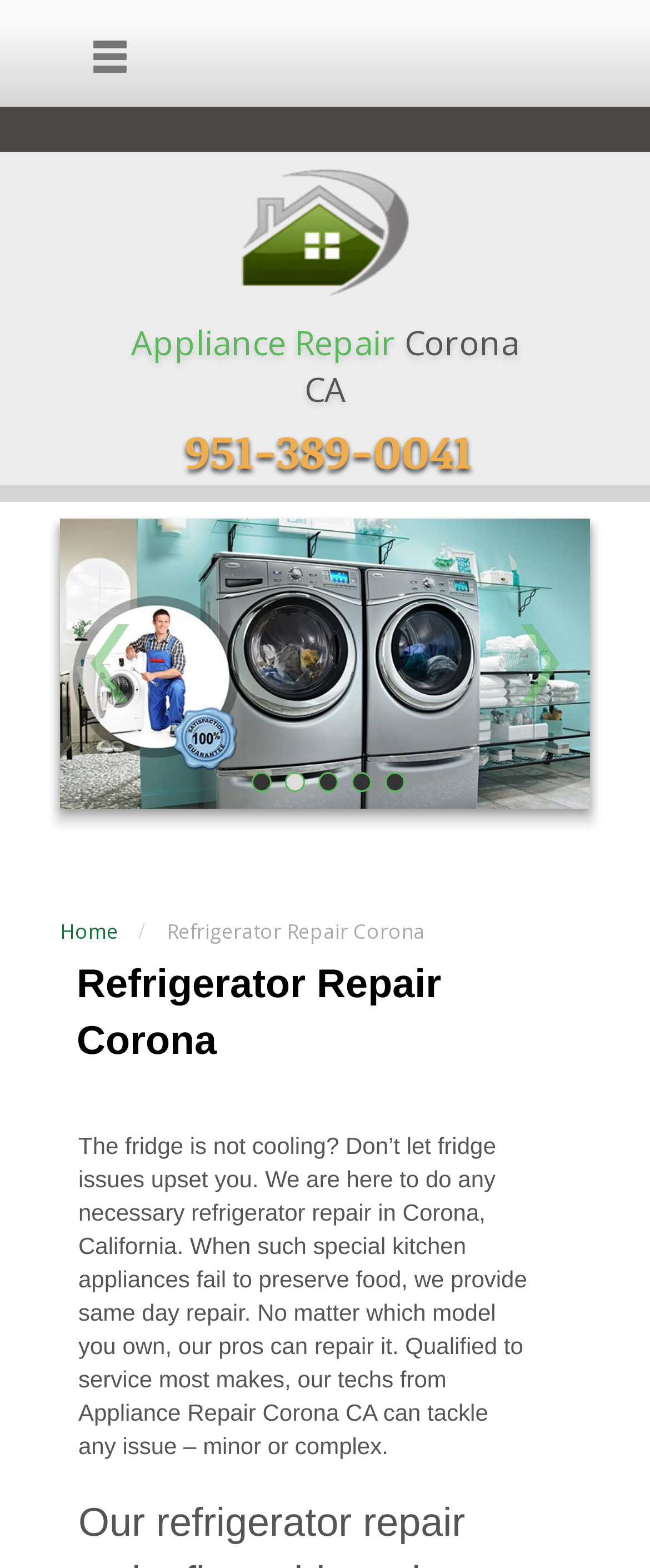Locate the bounding box of the UI element based on this description: "parent_node: 951-389-0041". Provide four float numbers between 0 and 1 as [left, top, right, bottom].

[0.328, 0.098, 0.672, 0.196]